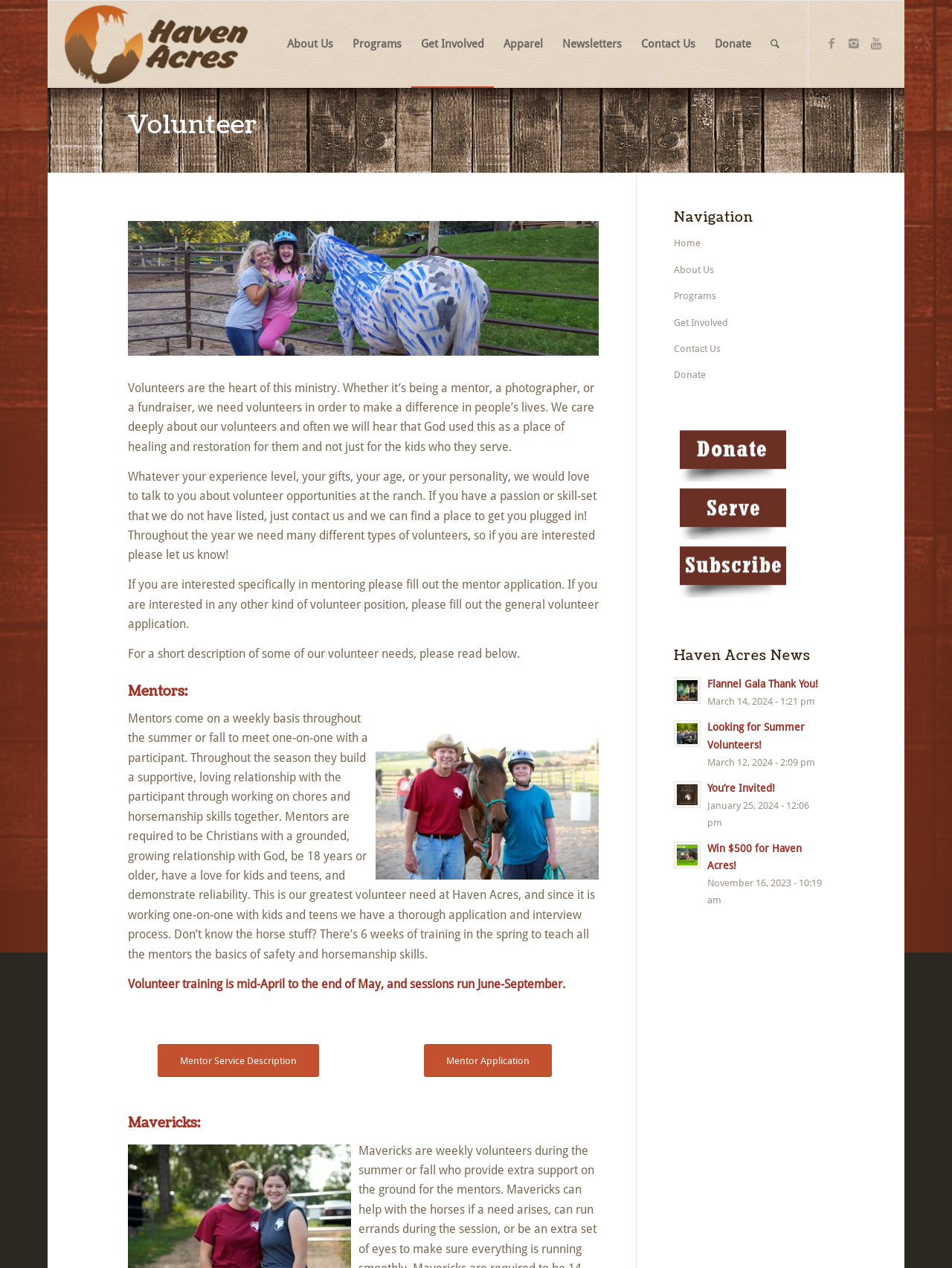Please analyze the image and give a detailed answer to the question:
What is the main purpose of this webpage?

Based on the webpage content, it appears that the main purpose of this webpage is to provide information about volunteer opportunities at Haven Acres, a ministry that works with kids and teens. The webpage describes the importance of volunteers and provides details about different volunteer roles, such as mentors and Mavericks.